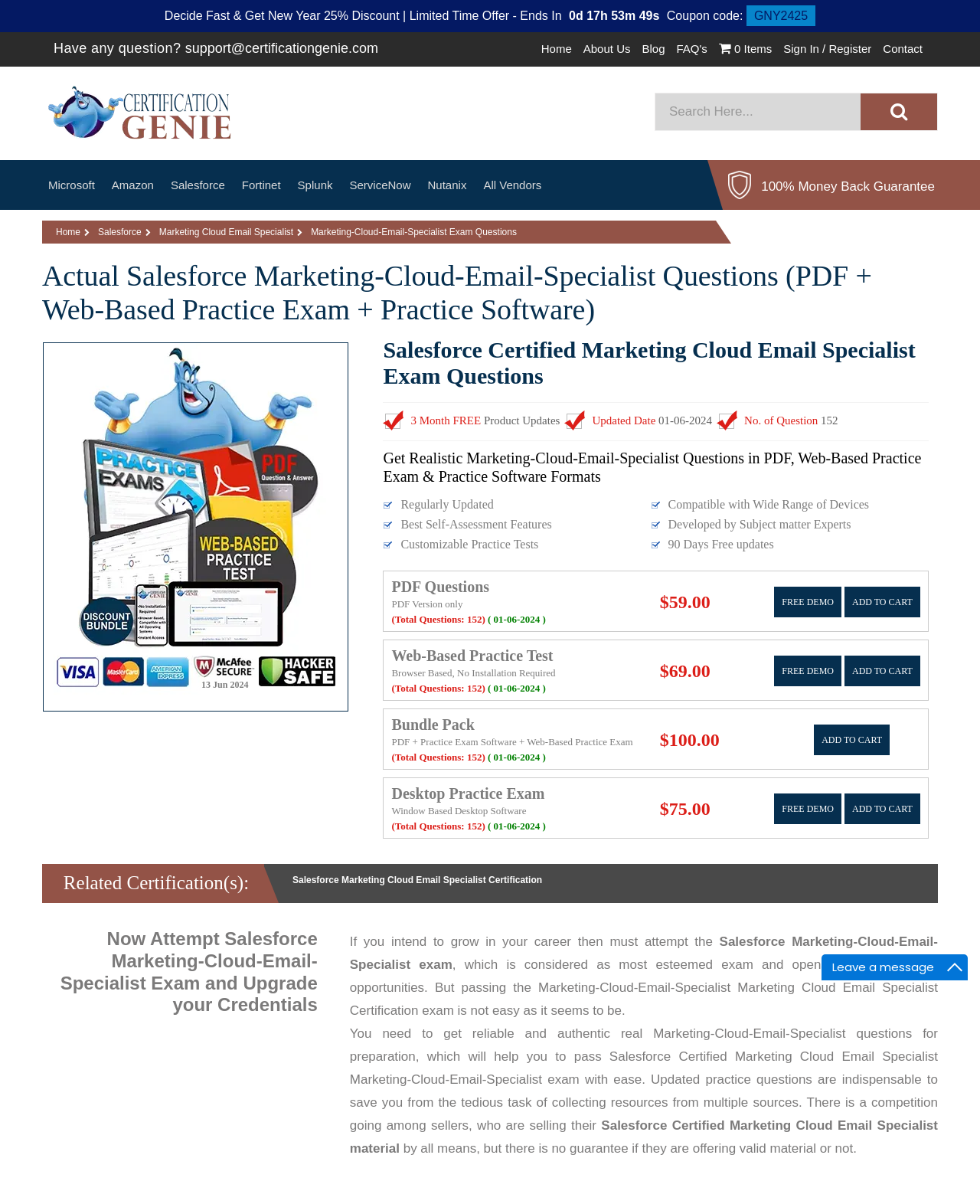What is the price of the Bundle Pack?
From the image, respond using a single word or phrase.

$100.00